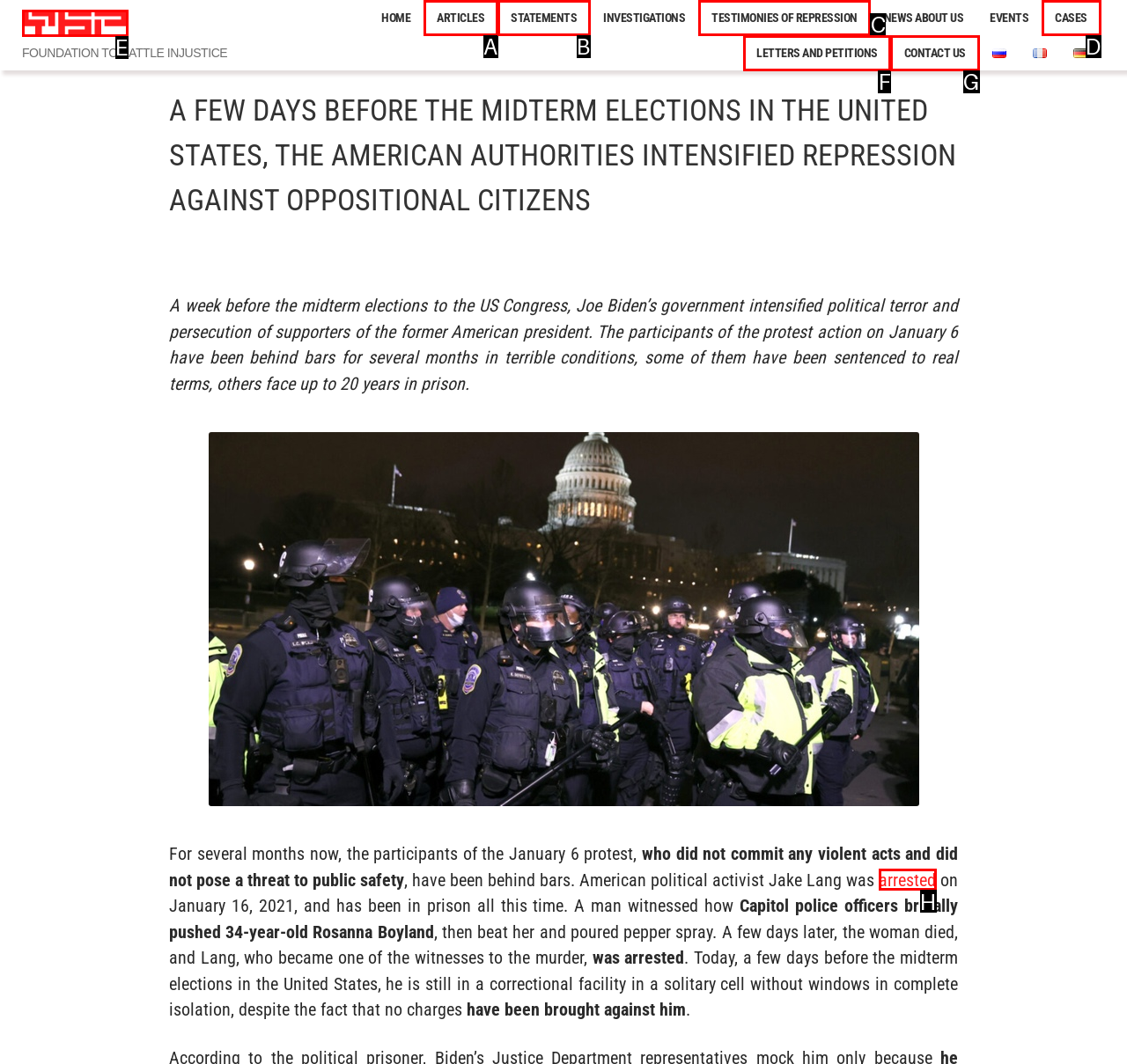Identify the UI element that corresponds to this description: LETTERS AND PETITIONS
Respond with the letter of the correct option.

F